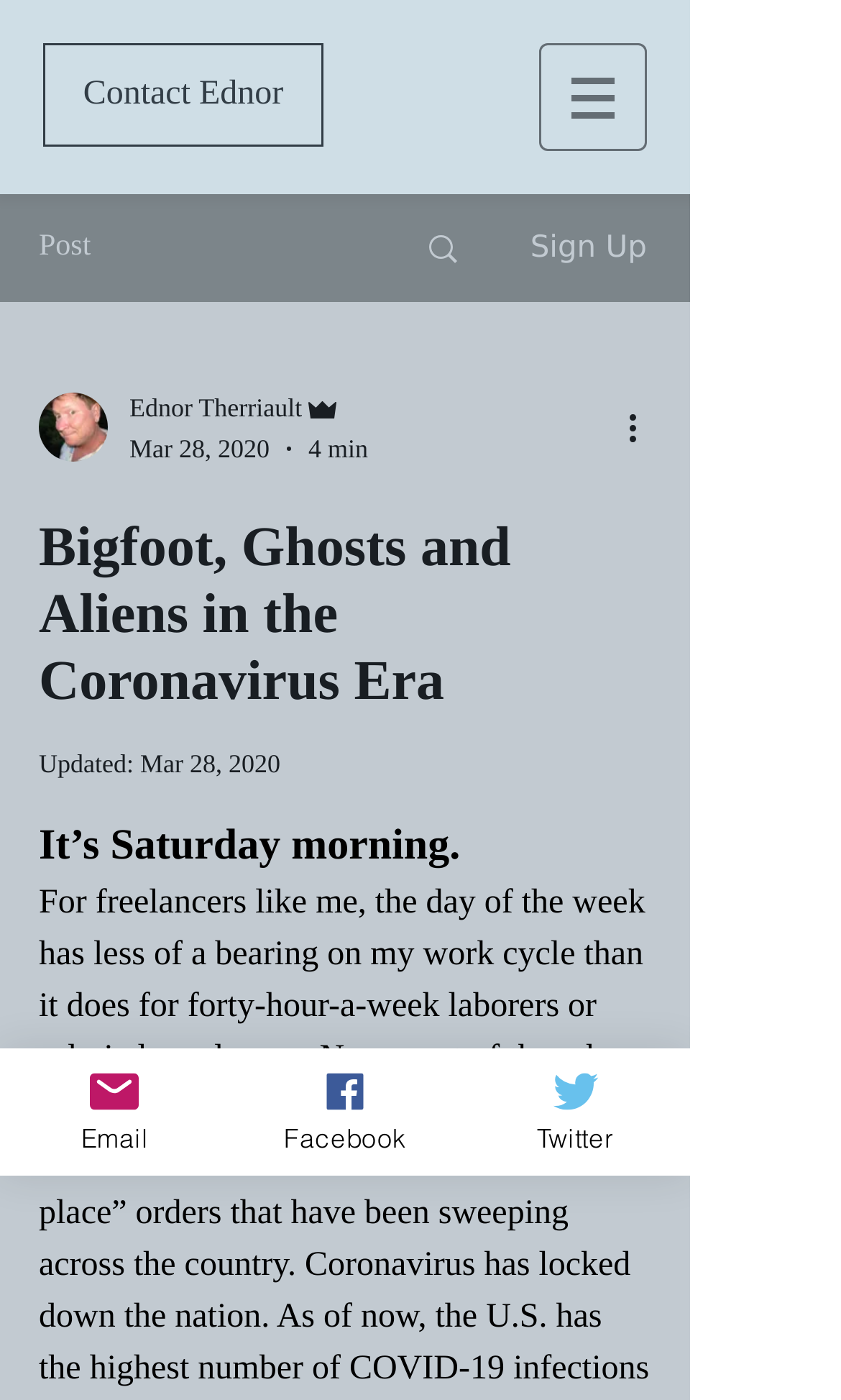What is the estimated reading time of the post?
Could you please answer the question thoroughly and with as much detail as possible?

I found the estimated reading time by looking at the generic element '4 min' which is located below the writer's picture and above the 'More actions' button.